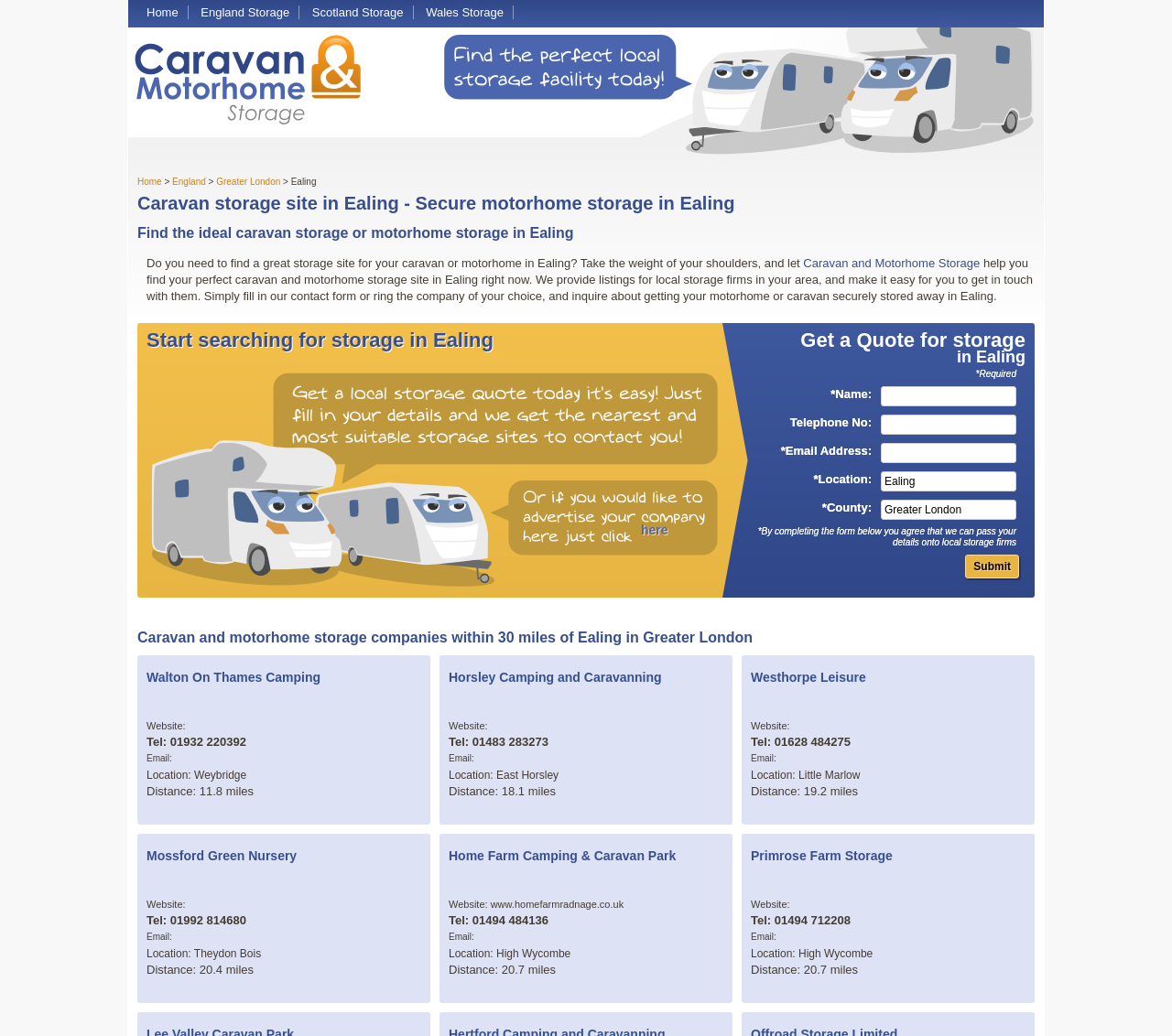Pinpoint the bounding box coordinates of the element to be clicked to execute the instruction: "Click on the 'Submit' button".

[0.824, 0.535, 0.87, 0.558]